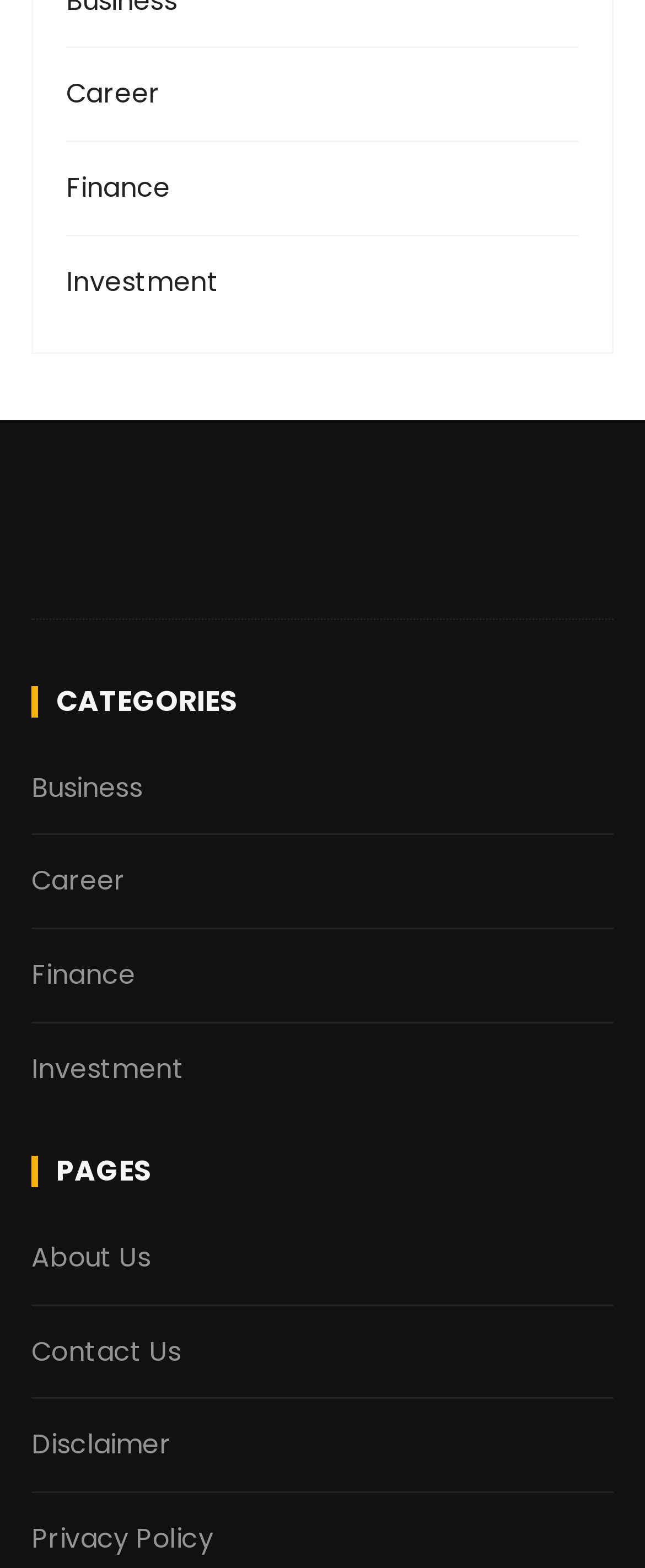Locate the bounding box coordinates of the clickable area needed to fulfill the instruction: "Click on Career".

[0.102, 0.047, 0.739, 0.074]